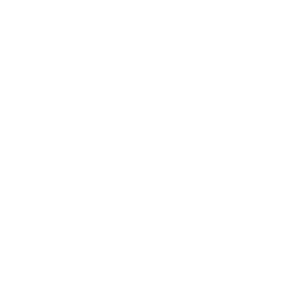With reference to the screenshot, provide a detailed response to the question below:
What is the illustration a symbol of?

According to the caption, the black and white illustration of a book symbolizes the essence of reading and literature, implying that the illustration represents these concepts.